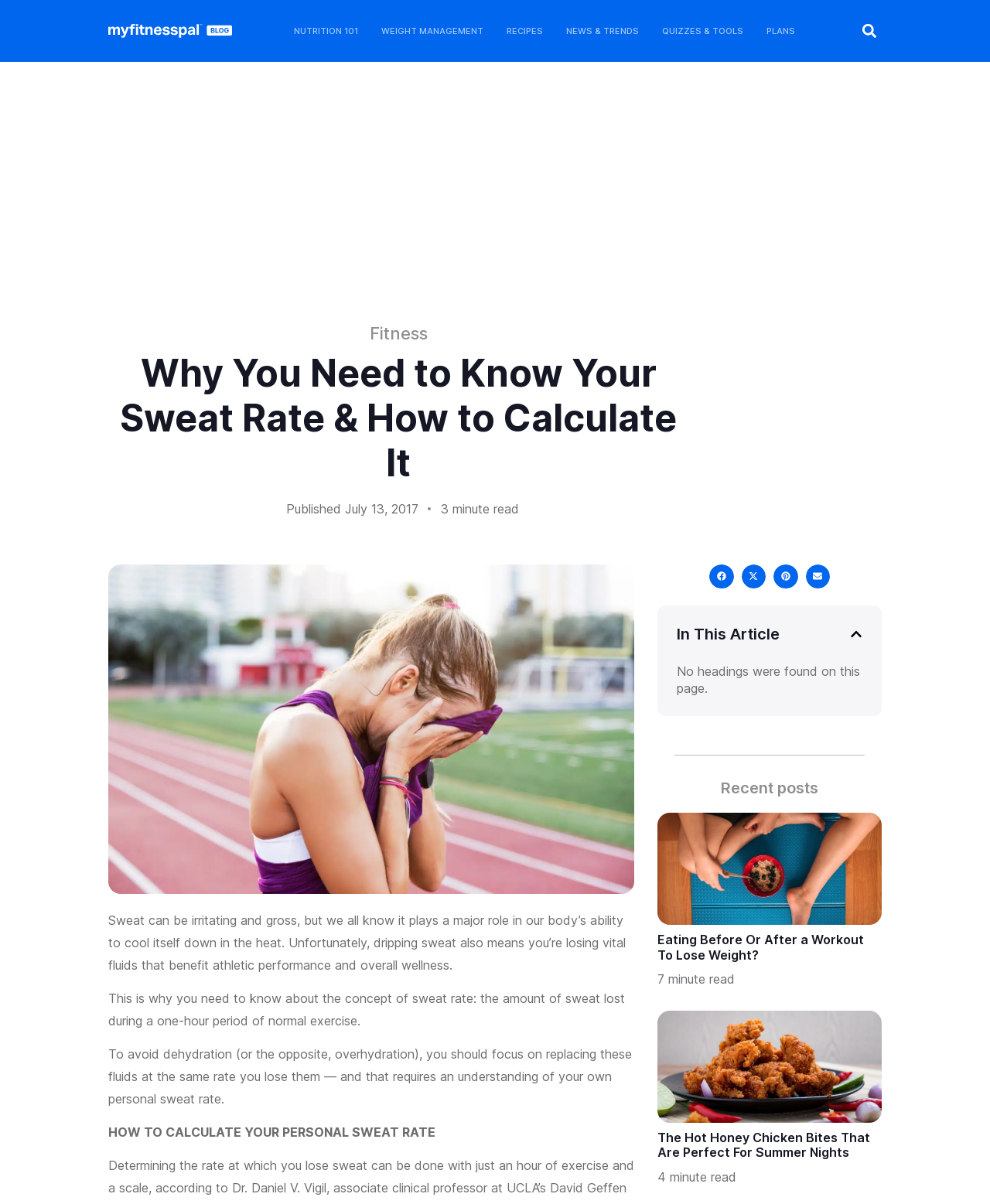Identify the bounding box coordinates for the region of the element that should be clicked to carry out the instruction: "Check the Recent posts section". The bounding box coordinates should be four float numbers between 0 and 1, i.e., [left, top, right, bottom].

[0.664, 0.647, 0.891, 0.662]